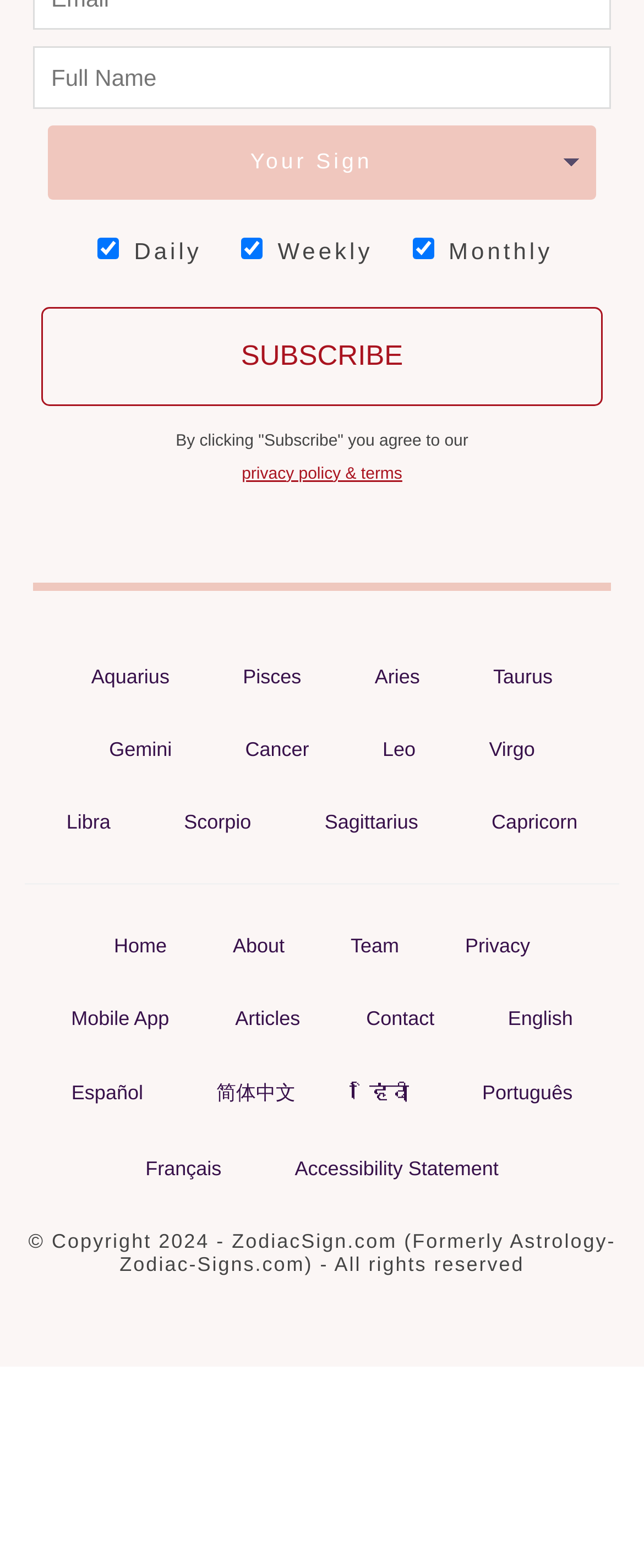Determine the bounding box coordinates of the element that should be clicked to execute the following command: "Enter full name".

[0.051, 0.029, 0.949, 0.069]